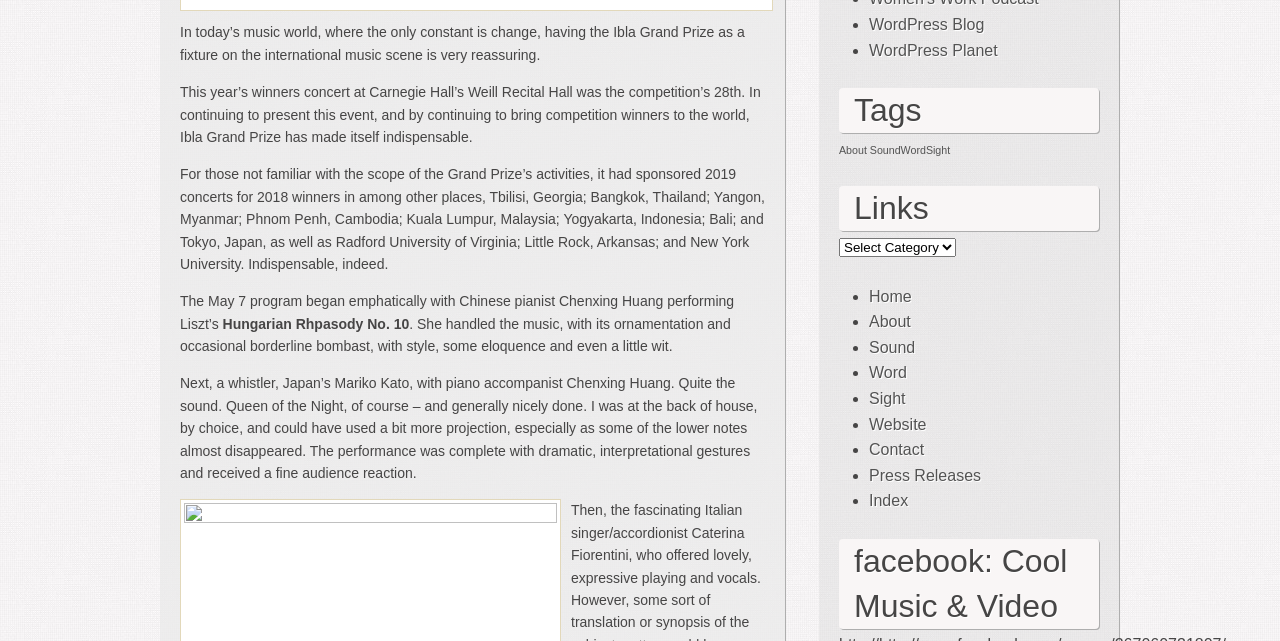What is the name of the whistler who performed with Chenxing Huang?
Can you offer a detailed and complete answer to this question?

According to the text, Mariko Kato, a whistler from Japan, performed with Chenxing Huang, who accompanied her on the piano.